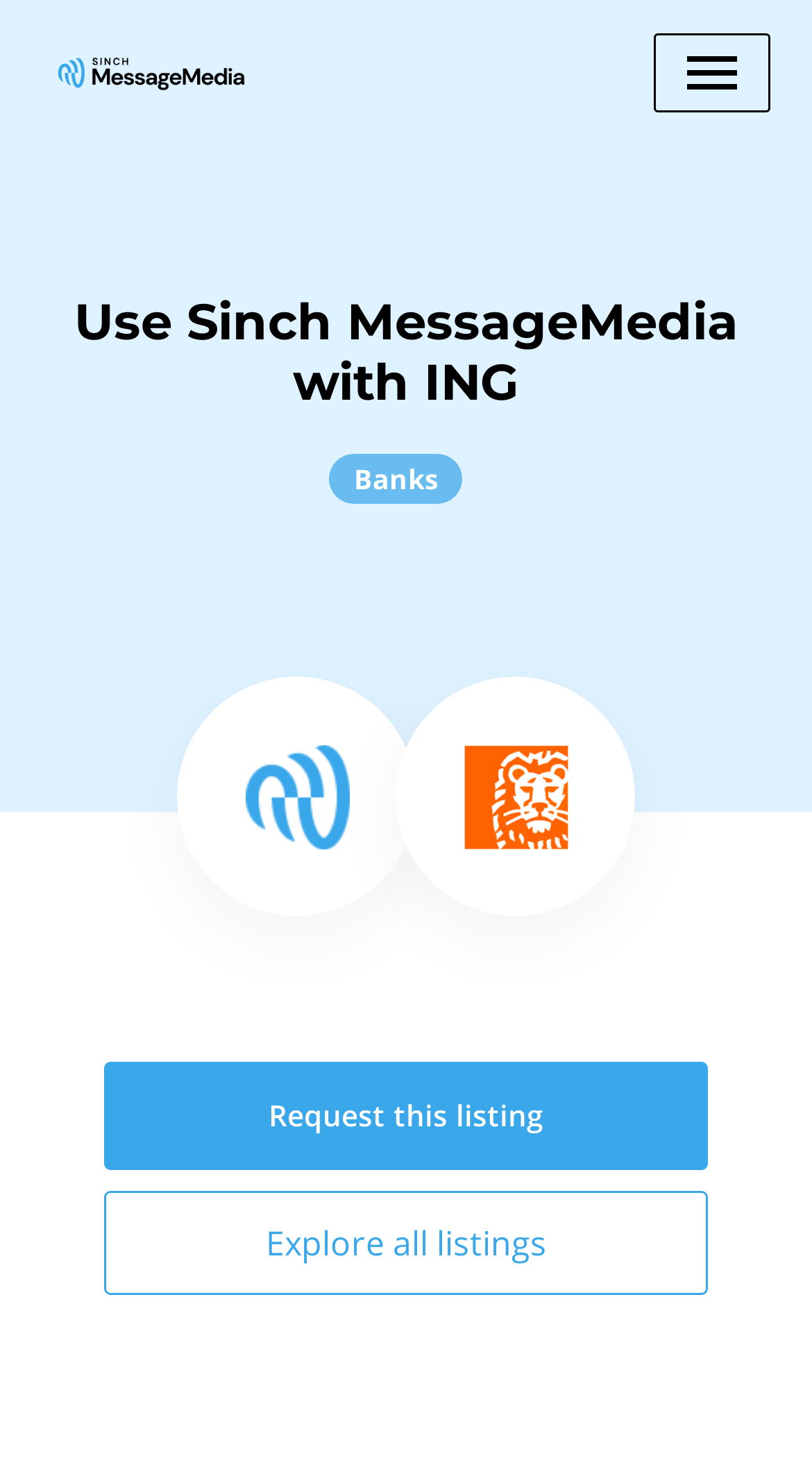What is the logo above the heading?
Using the information from the image, give a concise answer in one word or a short phrase.

Sinch MessageMedia